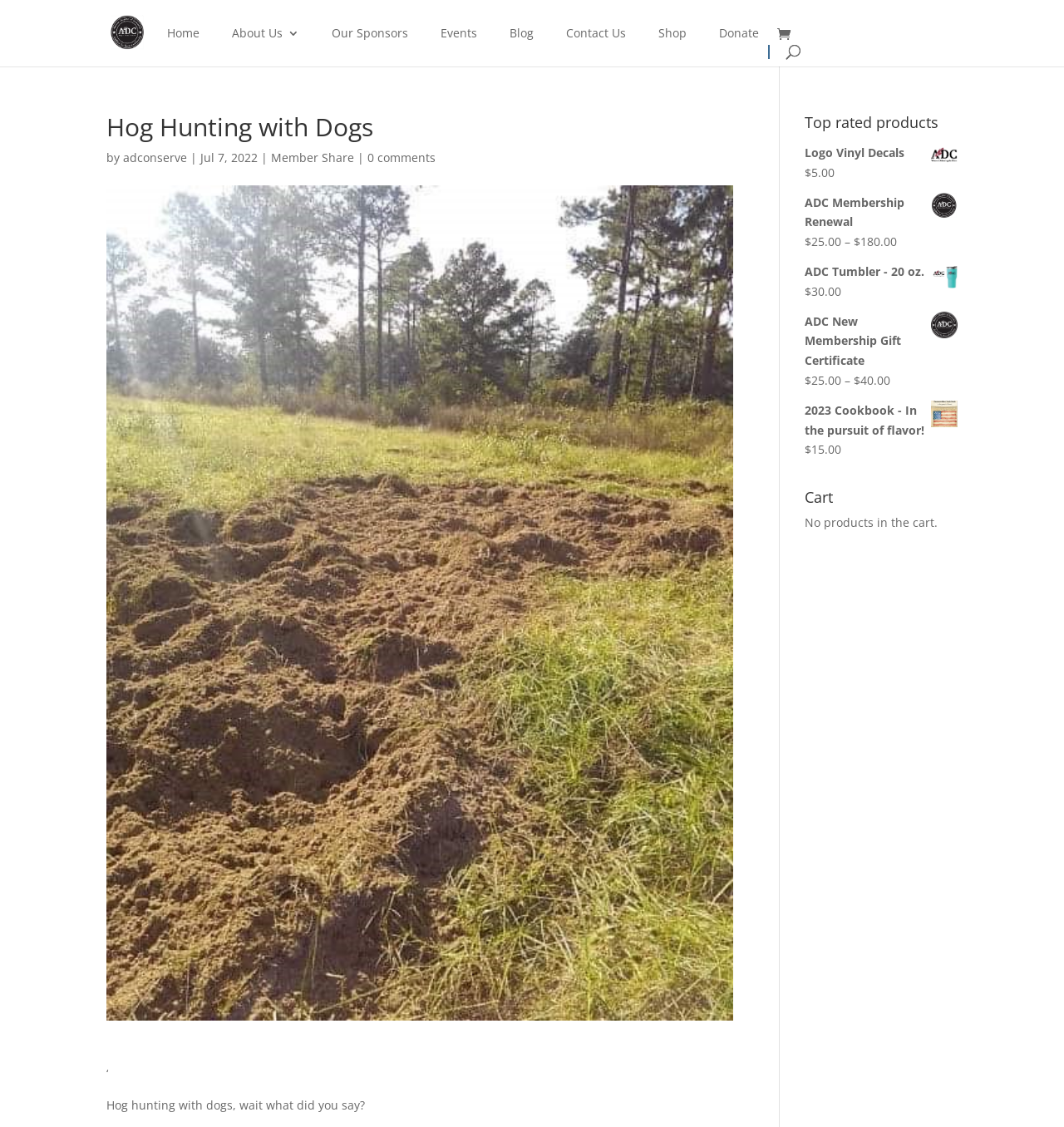Identify the bounding box coordinates for the UI element described as follows: ADC Membership Renewal. Use the format (top-left x, top-left y, bottom-right x, bottom-right y) and ensure all values are floating point numbers between 0 and 1.

[0.756, 0.171, 0.9, 0.206]